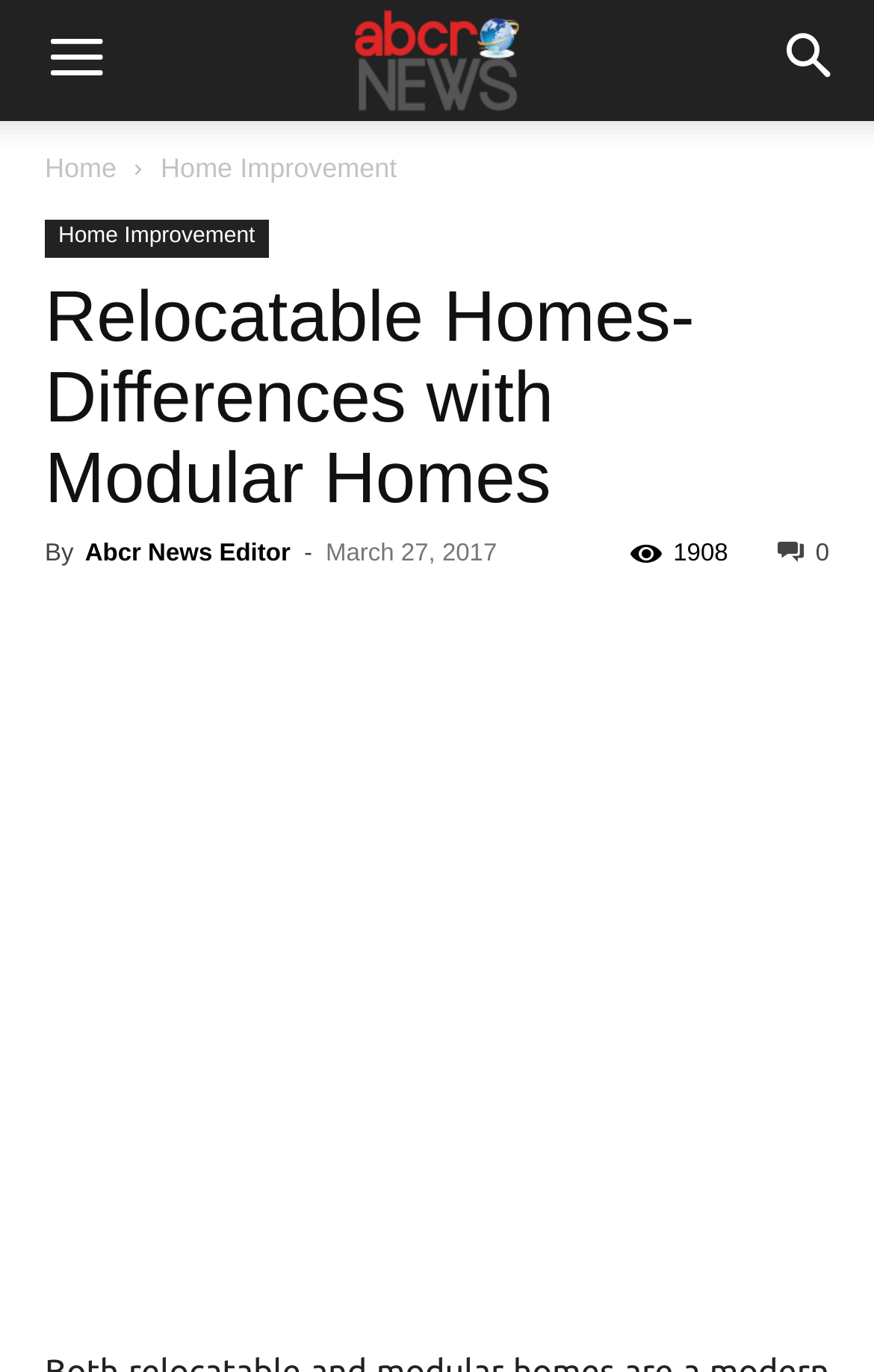Can you identify the bounding box coordinates of the clickable region needed to carry out this instruction: 'Read the article about home improvement'? The coordinates should be four float numbers within the range of 0 to 1, stated as [left, top, right, bottom].

[0.184, 0.111, 0.454, 0.134]